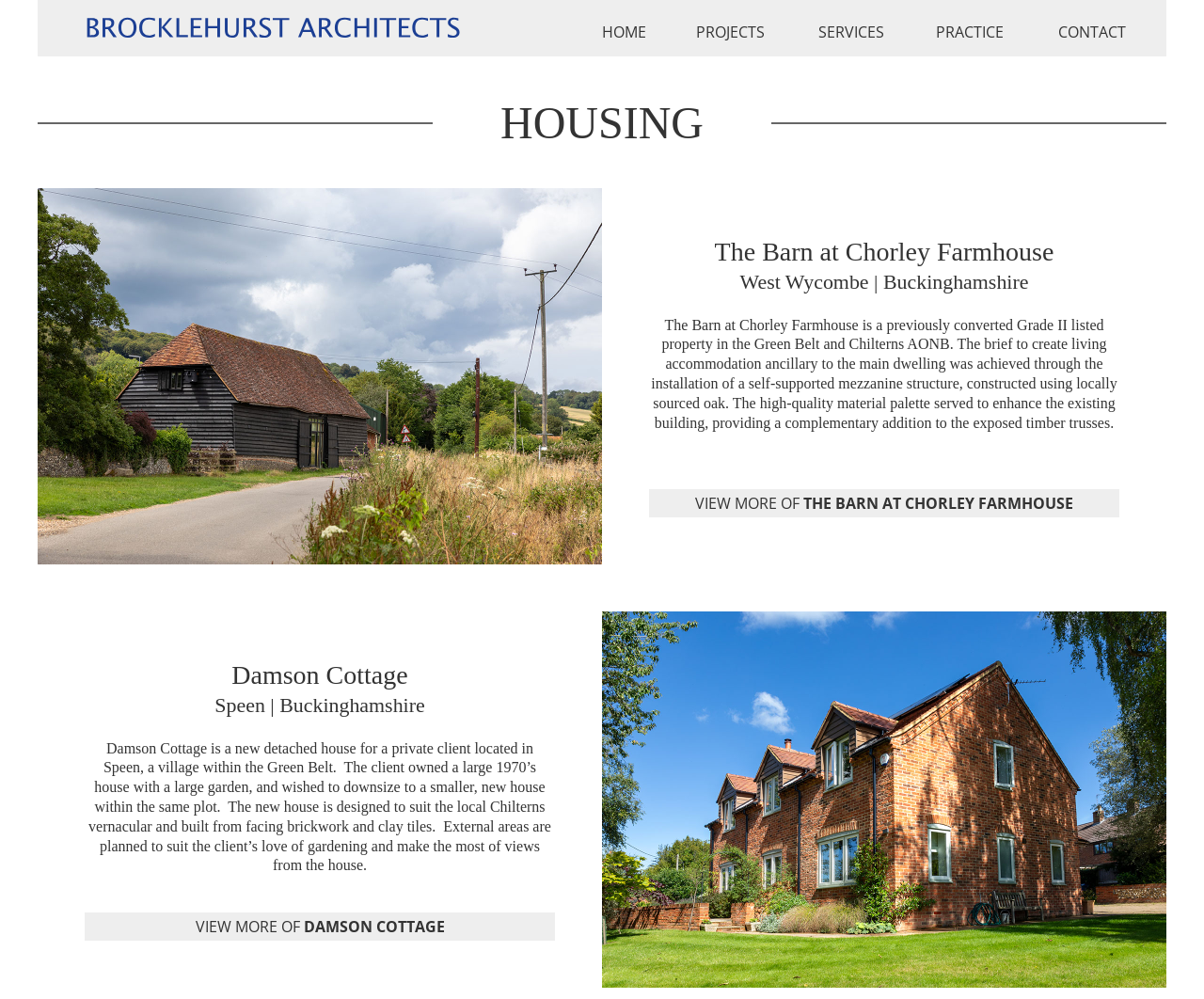Provide the bounding box coordinates of the HTML element described by the text: "HOME". The coordinates should be in the format [left, top, right, bottom] with values between 0 and 1.

[0.5, 0.021, 0.543, 0.043]